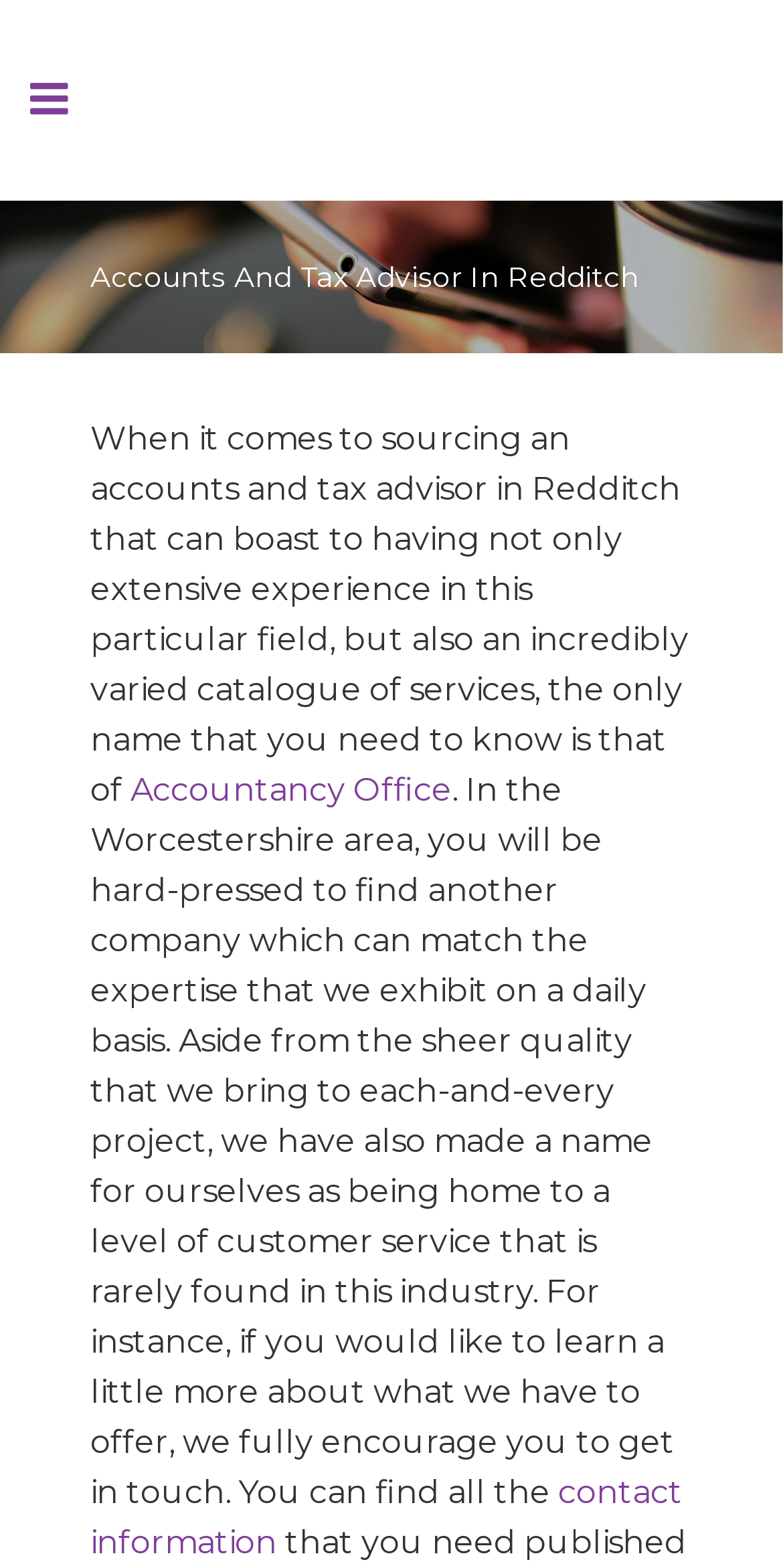Use a single word or phrase to answer the question:
What is the tone of the company's writing?

Professional